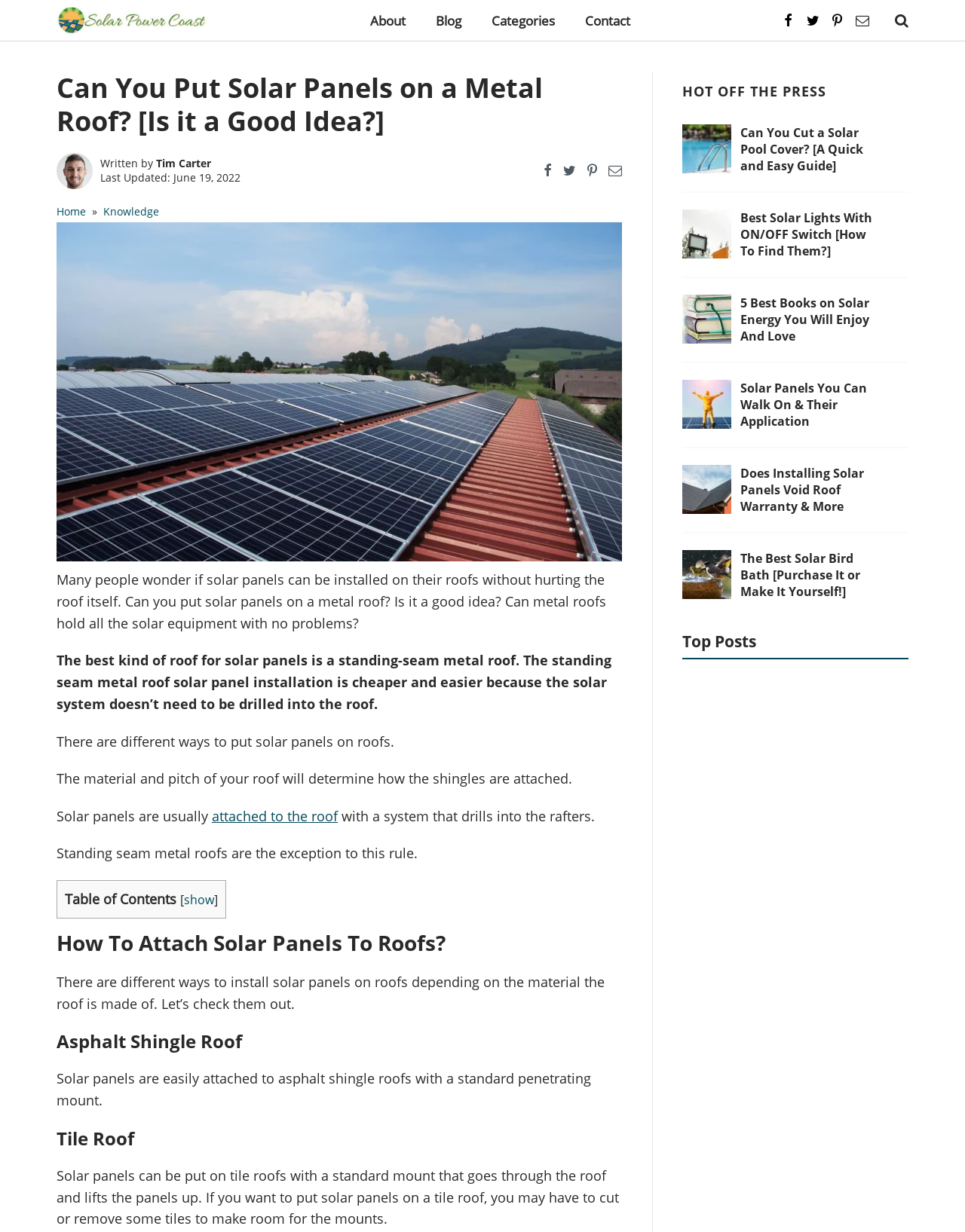Please find the bounding box coordinates of the element that must be clicked to perform the given instruction: "Click on the 'Home' link". The coordinates should be four float numbers from 0 to 1, i.e., [left, top, right, bottom].

[0.059, 0.166, 0.089, 0.177]